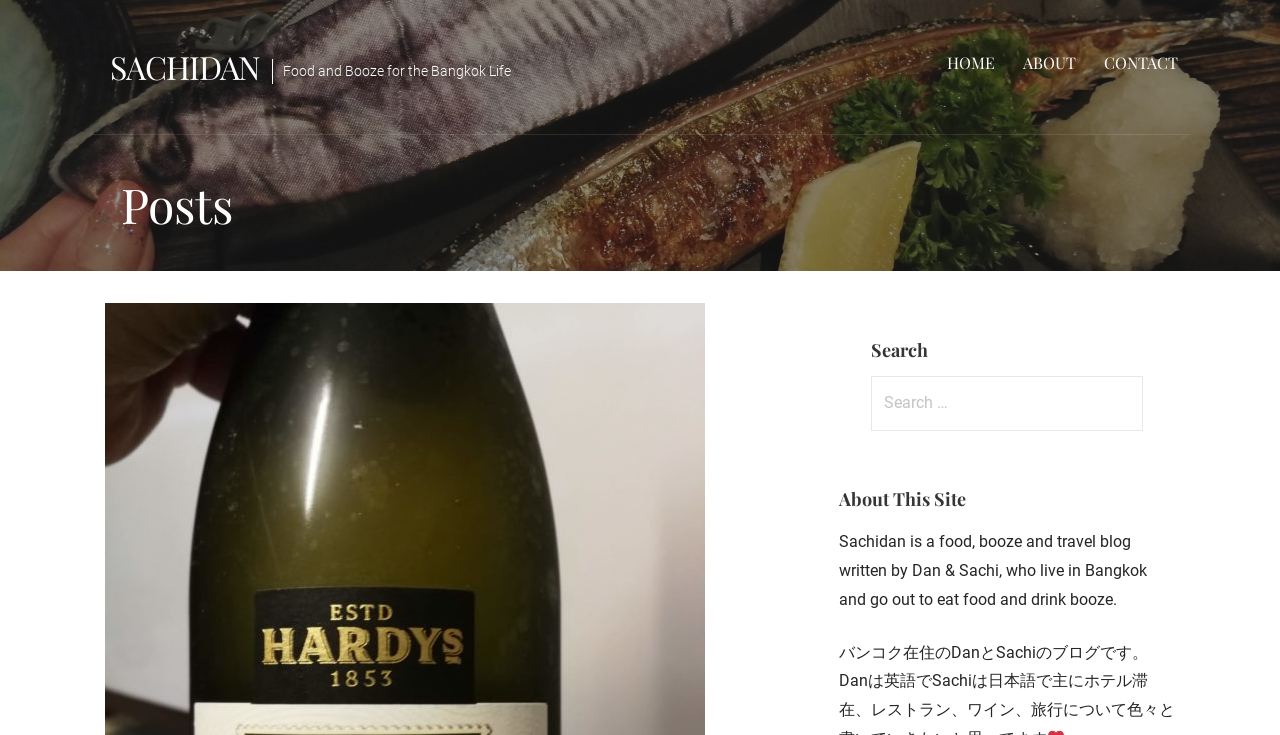What is the purpose of the search box?
Refer to the image and respond with a one-word or short-phrase answer.

To search the blog